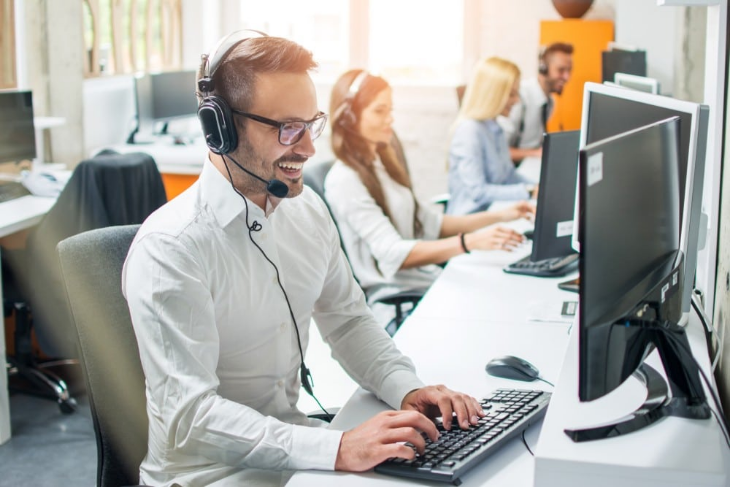Reply to the question with a single word or phrase:
What type of lighting is present in the room?

Natural light